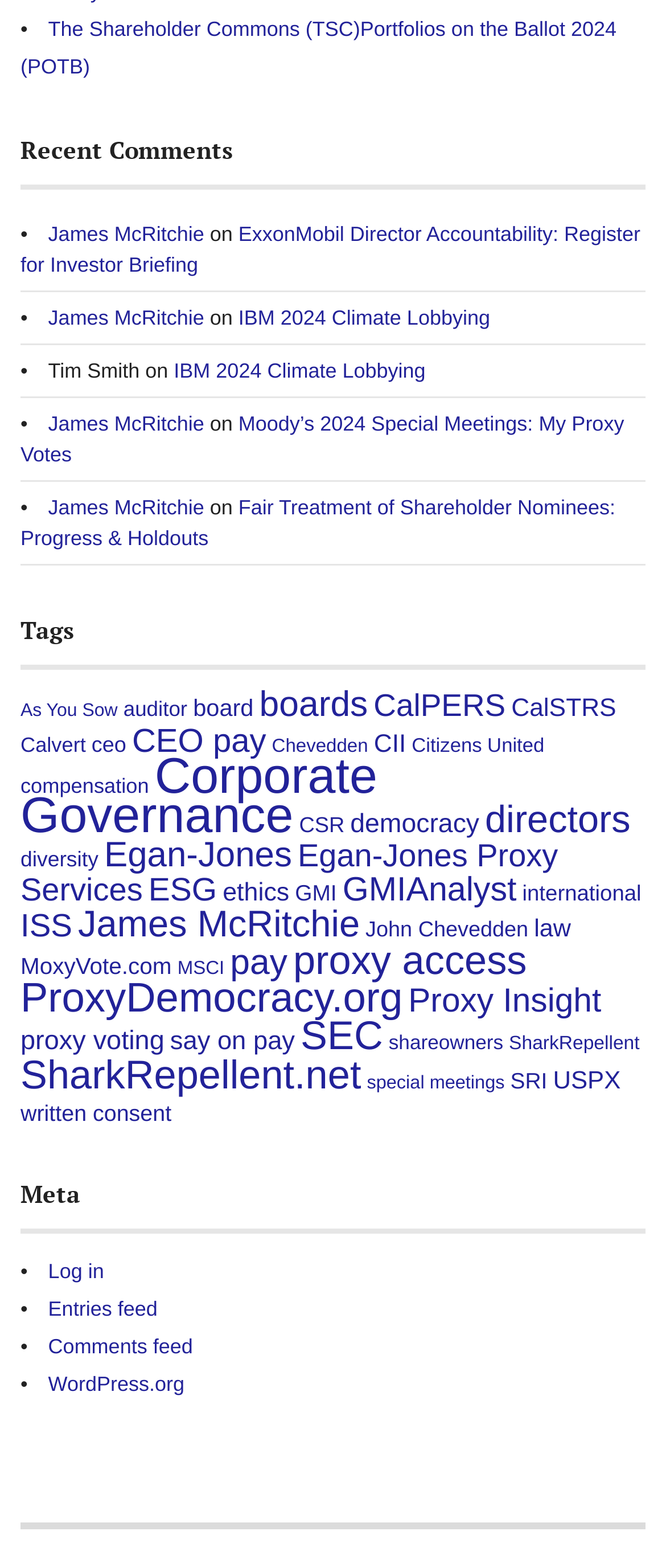Please determine the bounding box coordinates of the area that needs to be clicked to complete this task: 'Log in to the website'. The coordinates must be four float numbers between 0 and 1, formatted as [left, top, right, bottom].

[0.072, 0.803, 0.156, 0.818]